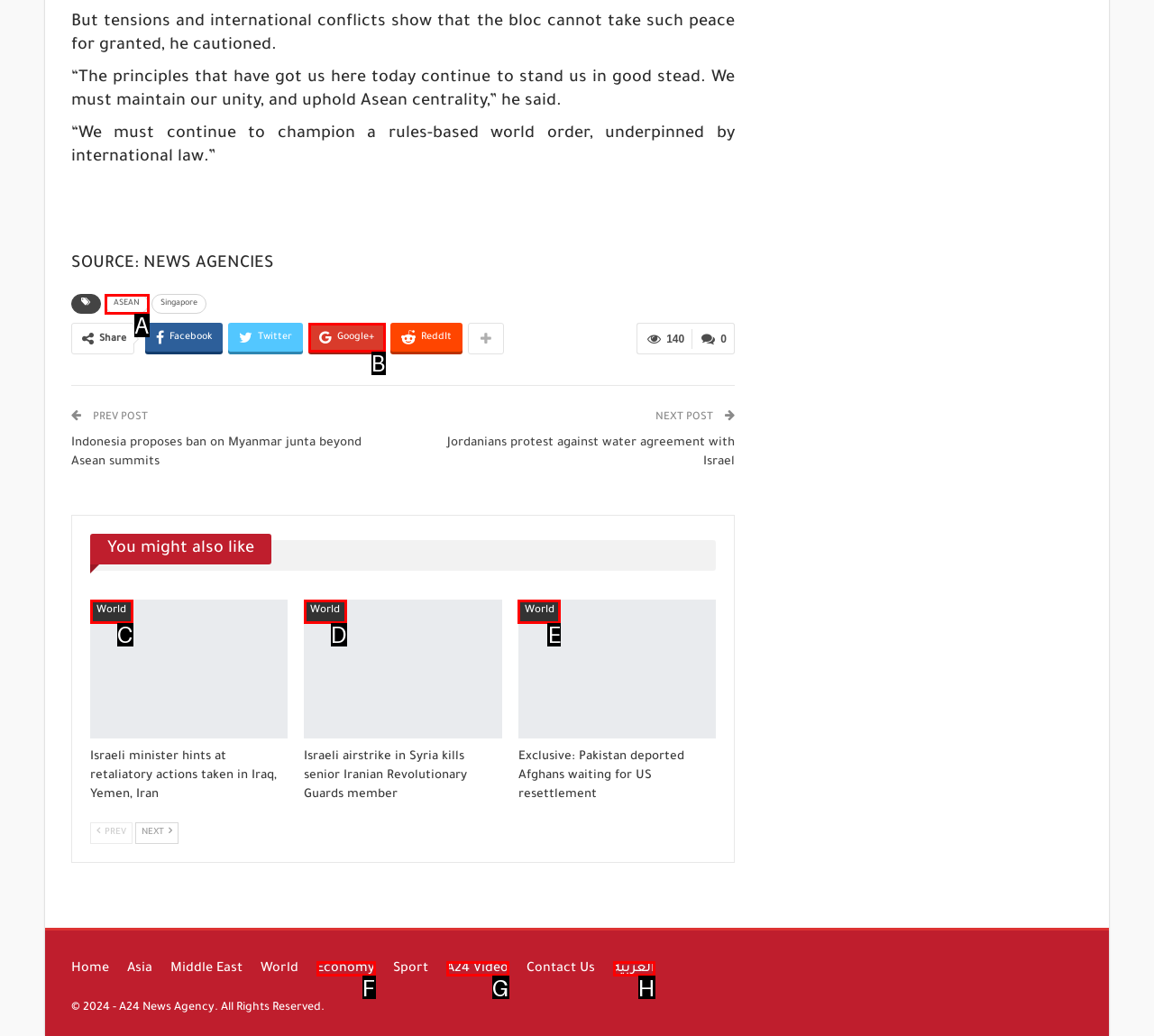Tell me which one HTML element you should click to complete the following task: Click on ASEAN
Answer with the option's letter from the given choices directly.

A